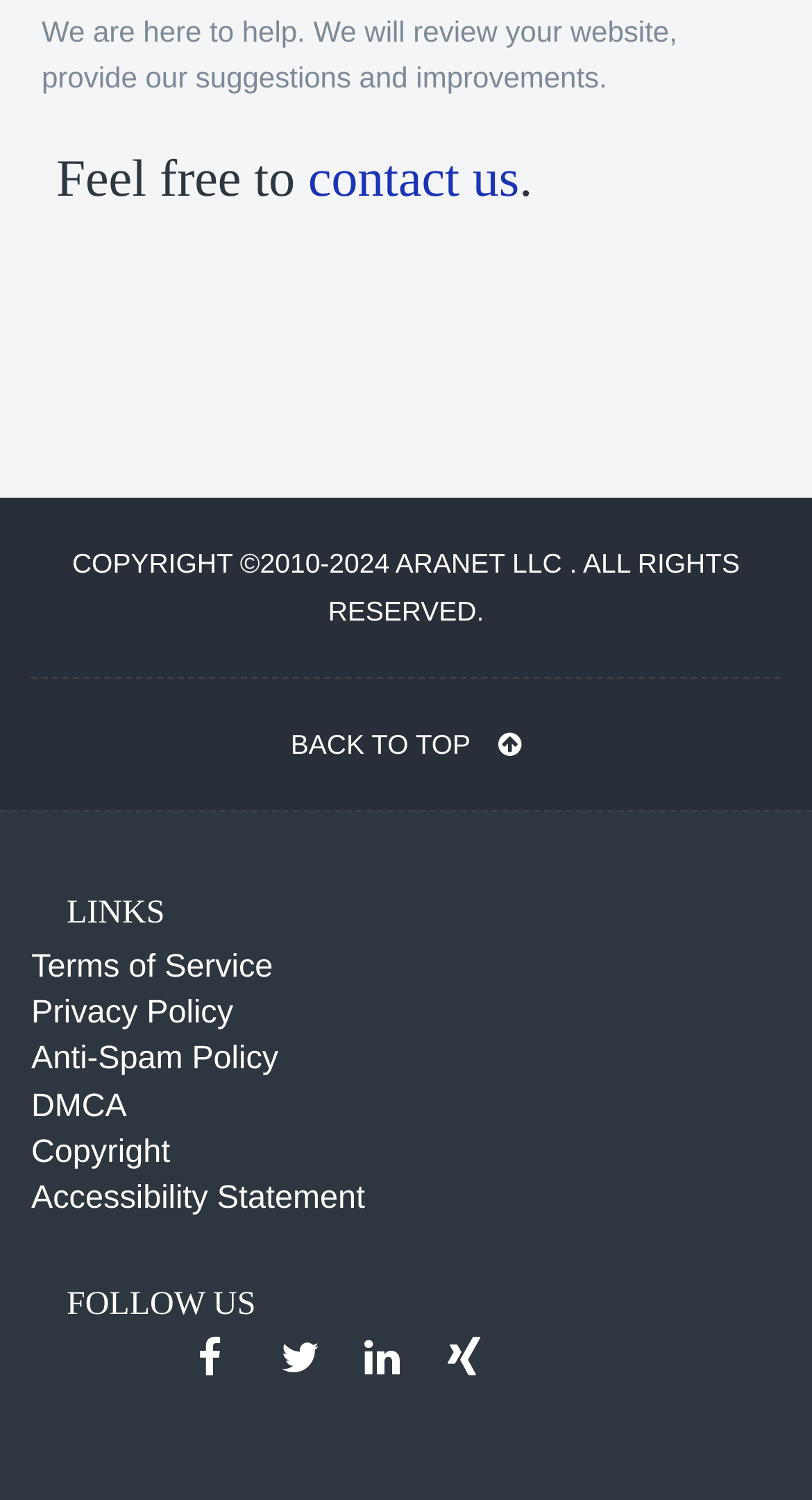What is the last link in the 'LINKS' section?
Look at the screenshot and provide an in-depth answer.

The 'LINKS' section contains several links, and the last one is 'Accessibility Statement'. This can be determined by examining the links under the 'LINKS' heading.